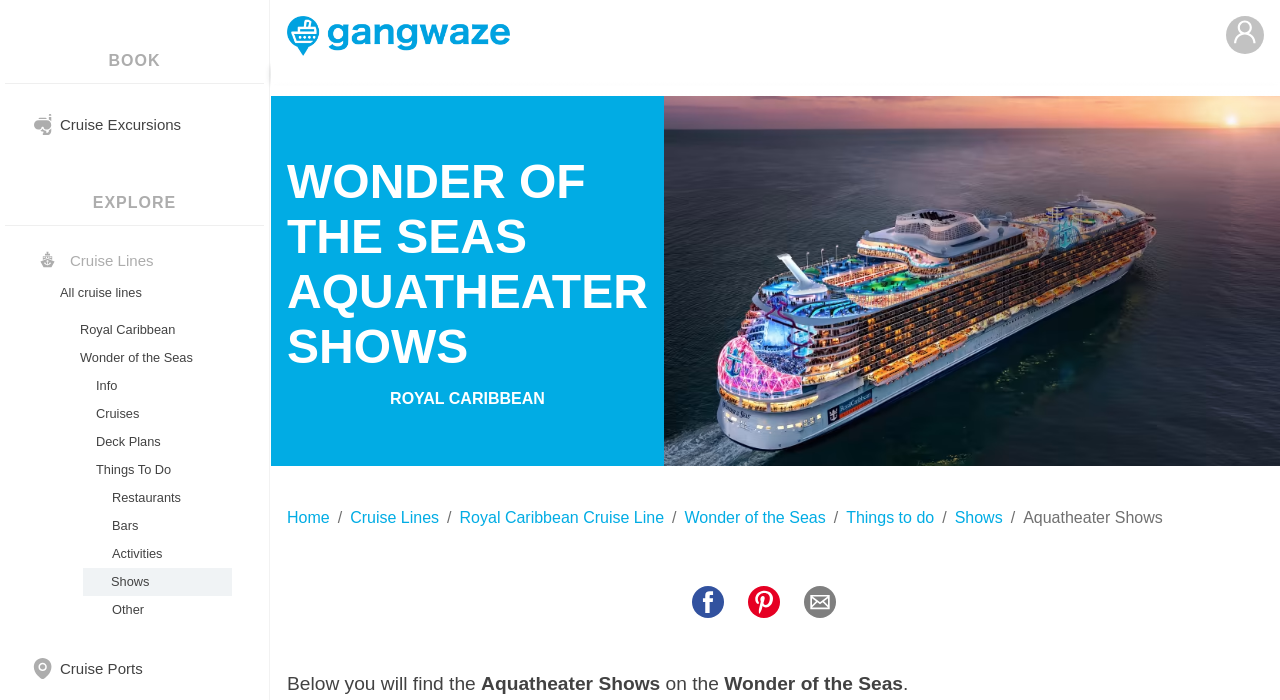Provide a short answer to the following question with just one word or phrase: What is the name of the cruise ship?

Wonder of the Seas